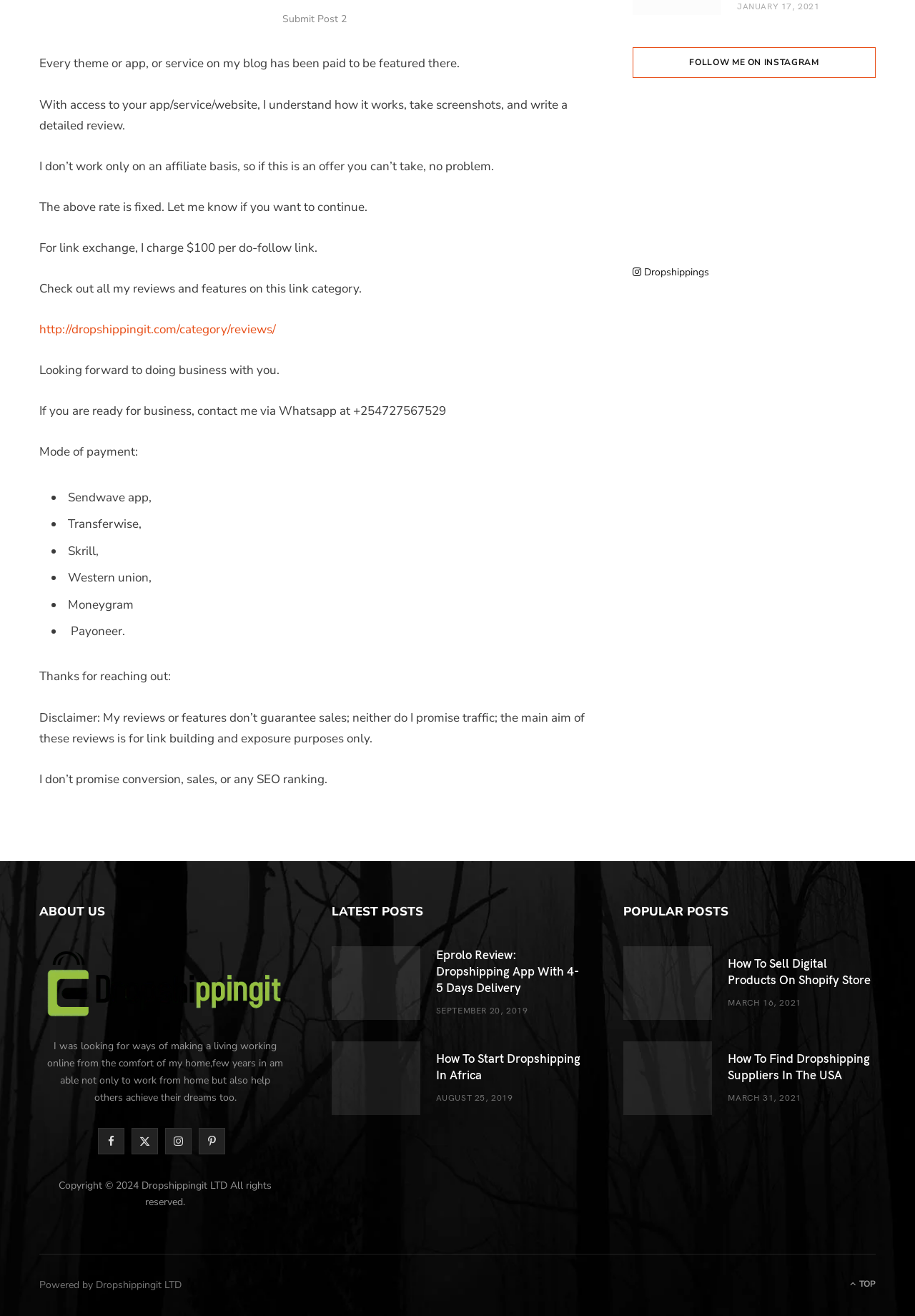Using the provided element description: "alt="#aliexpress" title="#aliexpress"", determine the bounding box coordinates of the corresponding UI element in the screenshot.

[0.691, 0.142, 0.776, 0.2]